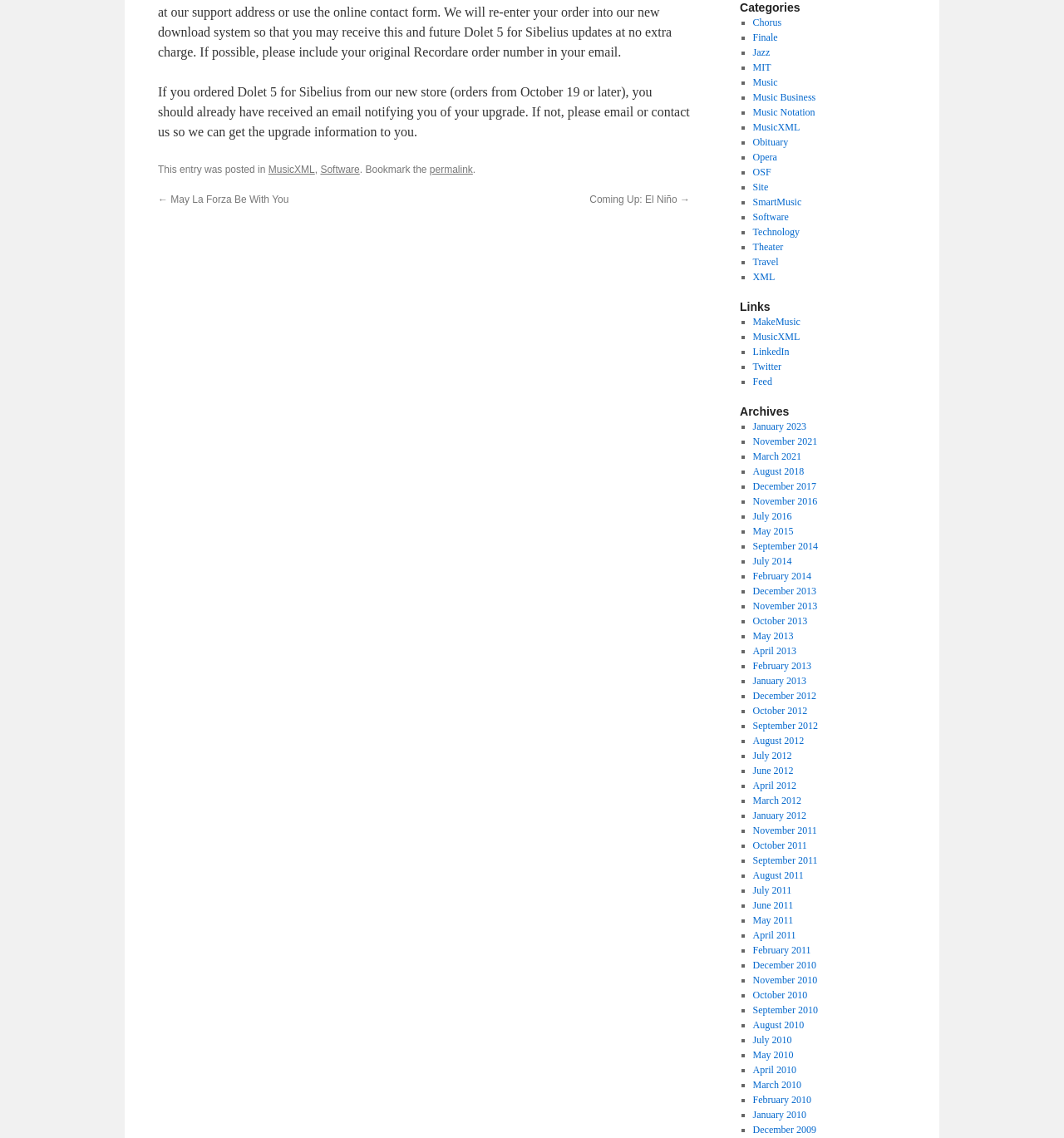Show the bounding box coordinates for the HTML element described as: "October 2010".

[0.707, 0.869, 0.759, 0.879]